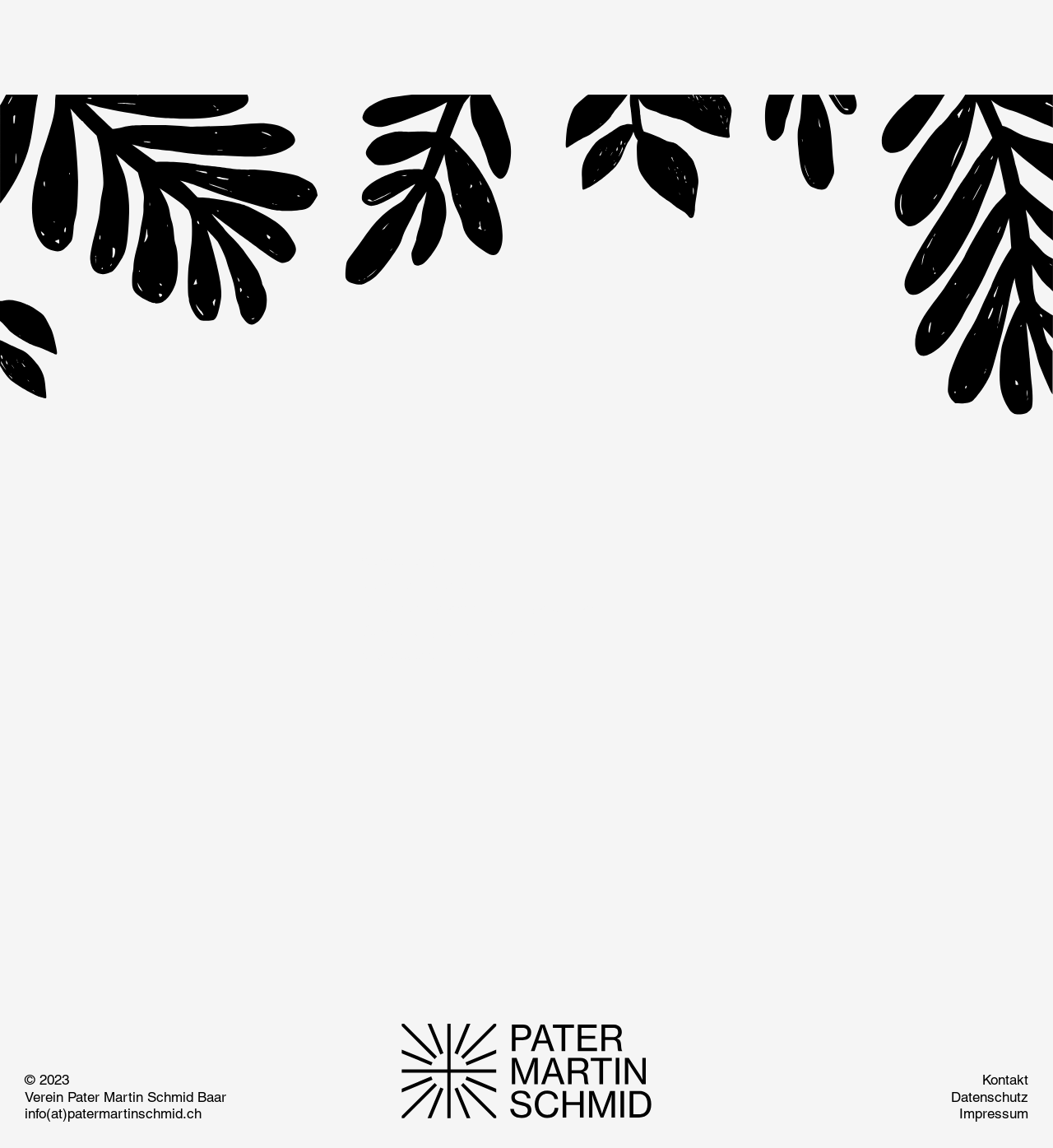Find the bounding box coordinates for the UI element whose description is: "Datenschutz". The coordinates should be four float numbers between 0 and 1, in the format [left, top, right, bottom].

[0.903, 0.948, 0.976, 0.962]